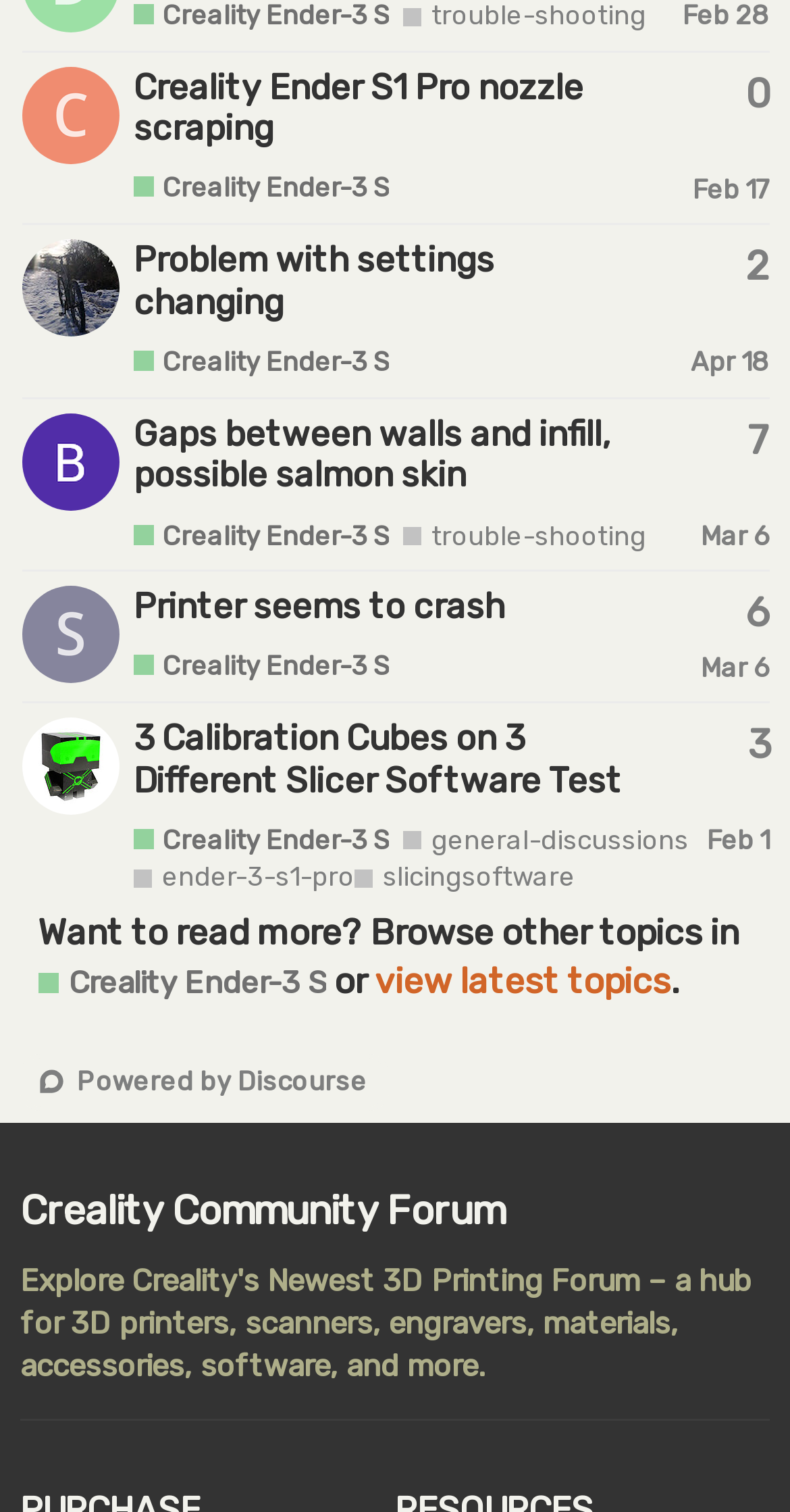Determine the bounding box coordinates of the region that needs to be clicked to achieve the task: "Read more about the topic 'Gaps between walls and infill, possible salmon skin'".

[0.169, 0.273, 0.772, 0.327]